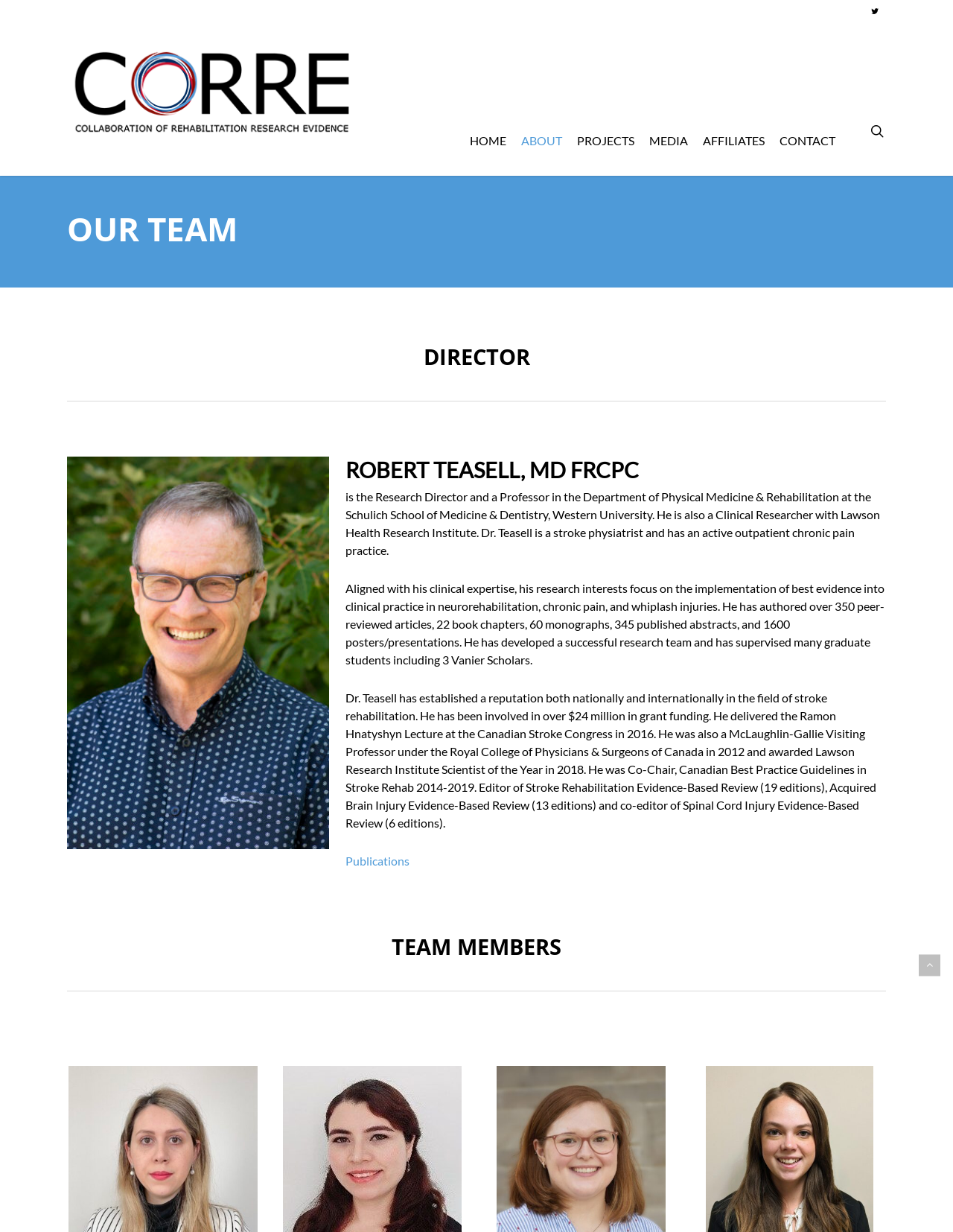Please specify the bounding box coordinates in the format (top-left x, top-left y, bottom-right x, bottom-right y), with values ranging from 0 to 1. Identify the bounding box for the UI component described as follows: alt="Collaboration of Rehabilitation Research Evidence"

[0.07, 0.038, 0.375, 0.126]